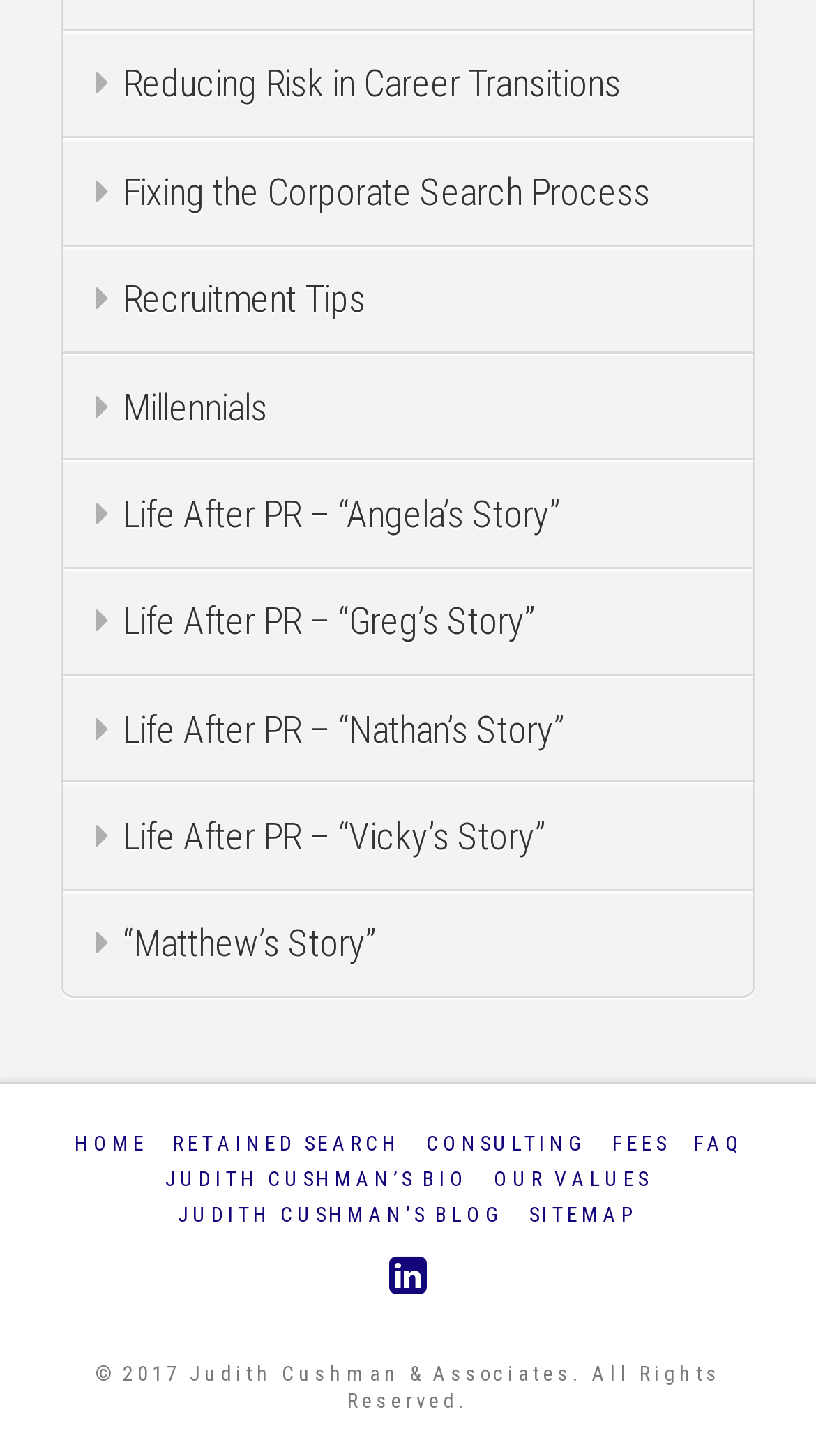How many links are in the top section?
Please provide a single word or phrase as your answer based on the screenshot.

8